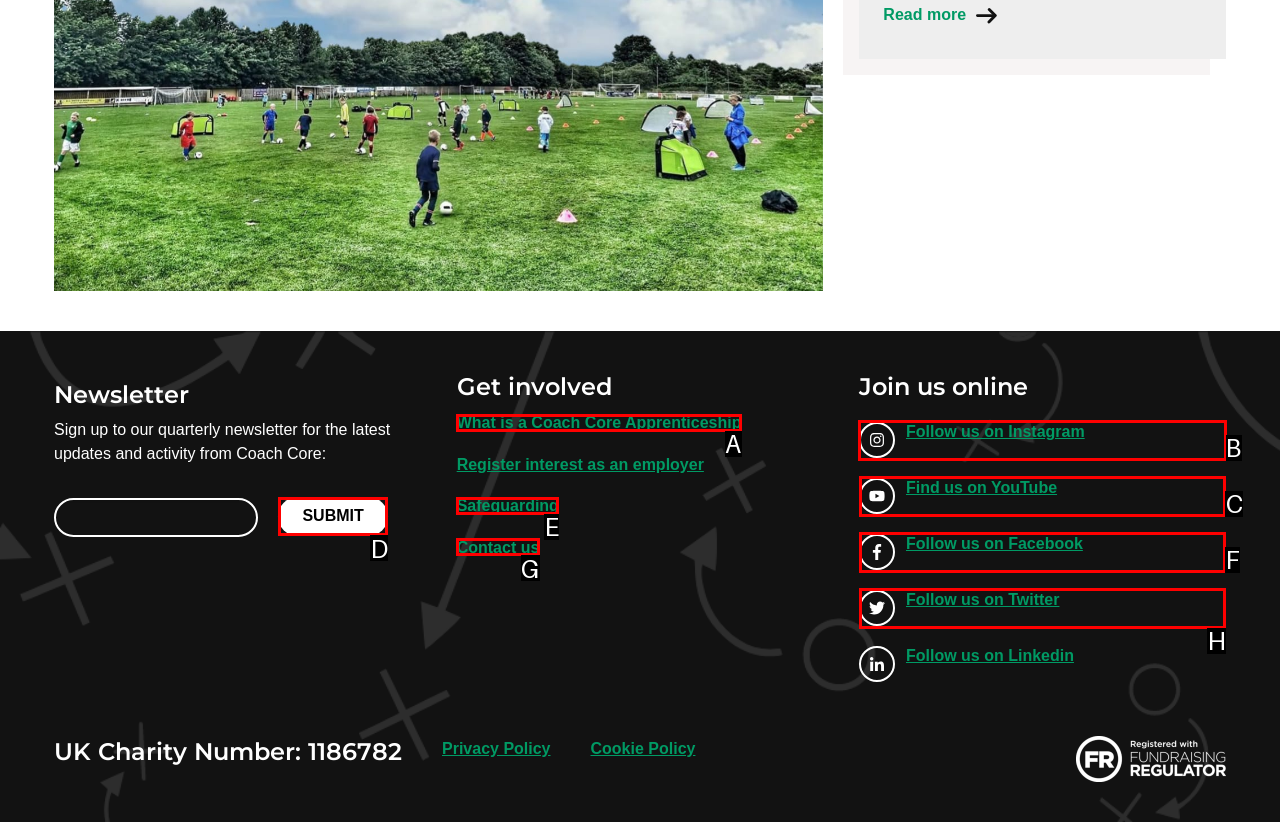Identify the letter of the UI element you should interact with to perform the task: Follow Coach Core on Instagram
Reply with the appropriate letter of the option.

B